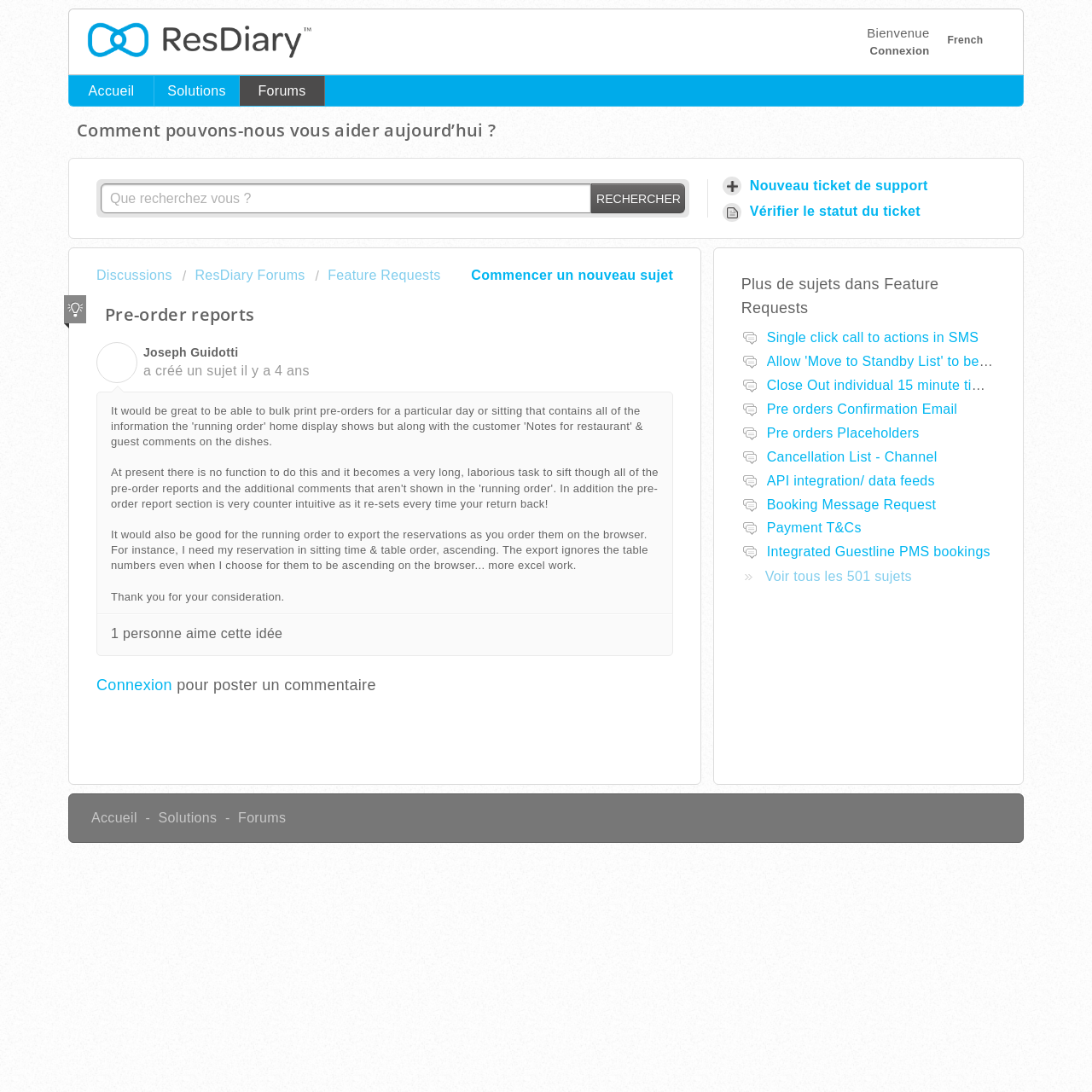What is the purpose of the textbox?
Answer the question with a detailed explanation, including all necessary information.

I inferred this answer by looking at the textbox element with the button 'Rechercher' (which means 'Search' in French) next to it, suggesting that the textbox is used for searching.